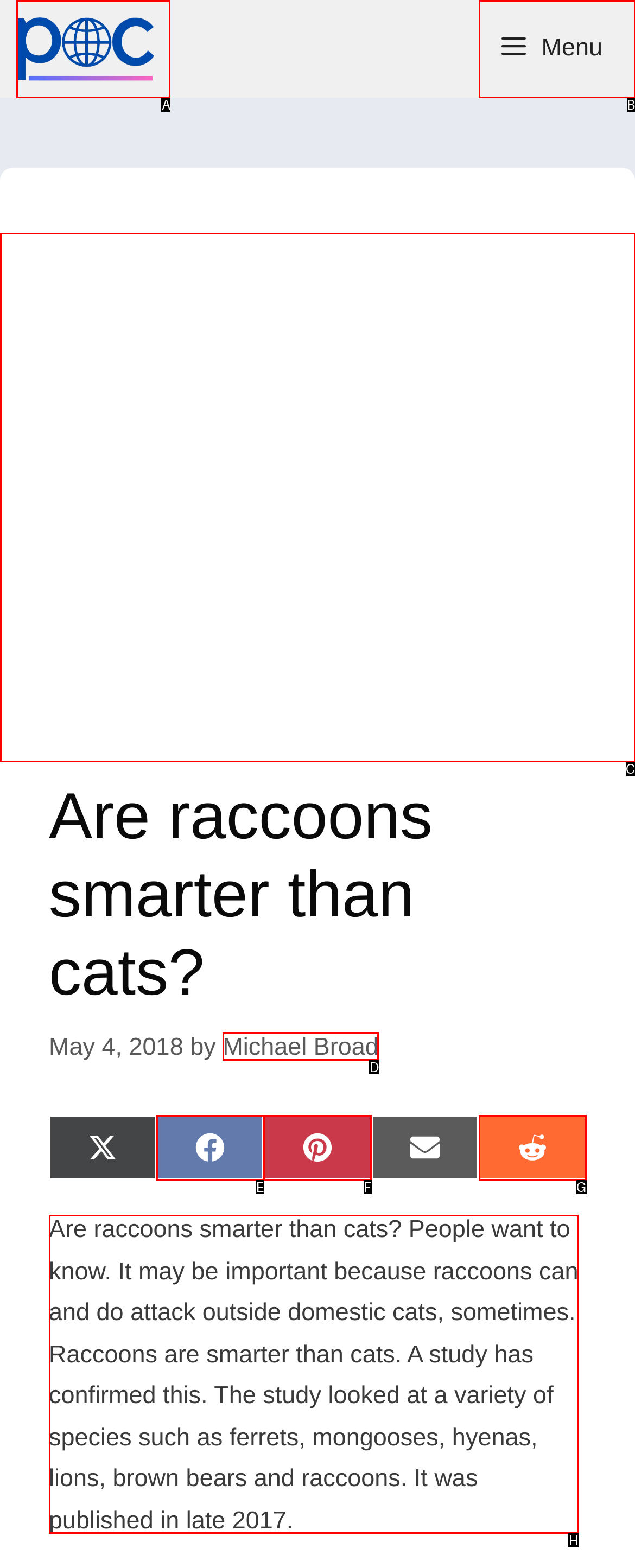Identify the HTML element you need to click to achieve the task: Read the article. Respond with the corresponding letter of the option.

H